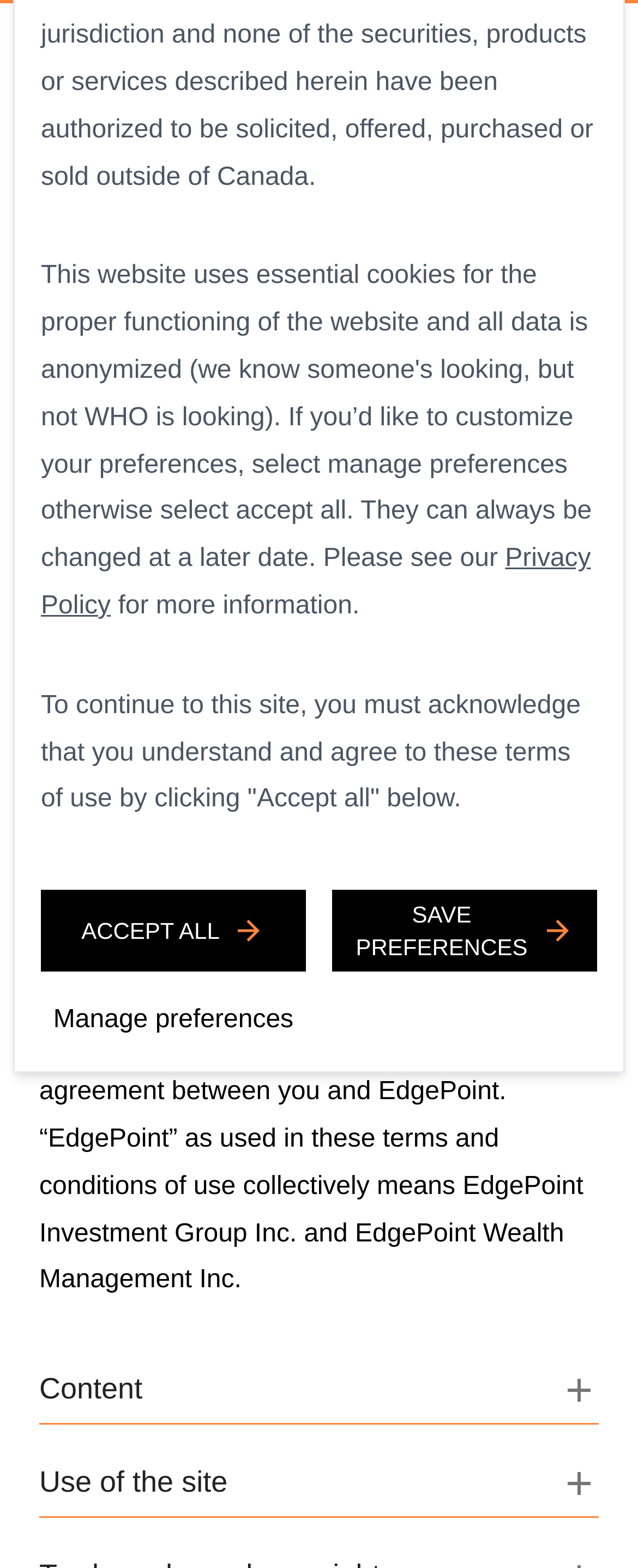Locate the bounding box coordinates of the region to be clicked to comply with the following instruction: "Click the Edgepoint link". The coordinates must be four float numbers between 0 and 1, in the form [left, top, right, bottom].

[0.062, 0.03, 0.433, 0.041]